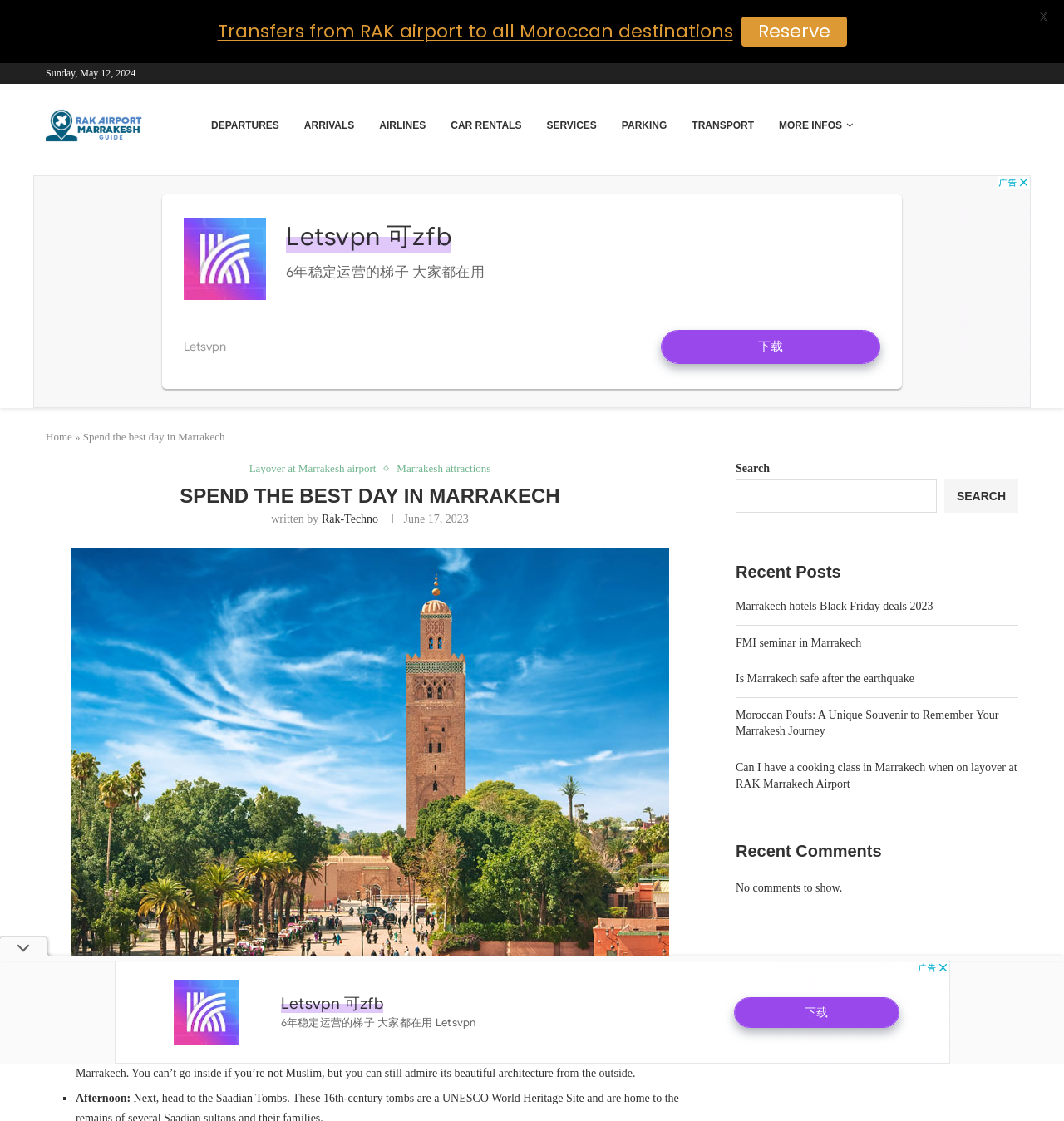Determine the bounding box coordinates for the element that should be clicked to follow this instruction: "Check recent comments". The coordinates should be given as four float numbers between 0 and 1, in the format [left, top, right, bottom].

[0.691, 0.751, 0.957, 0.768]